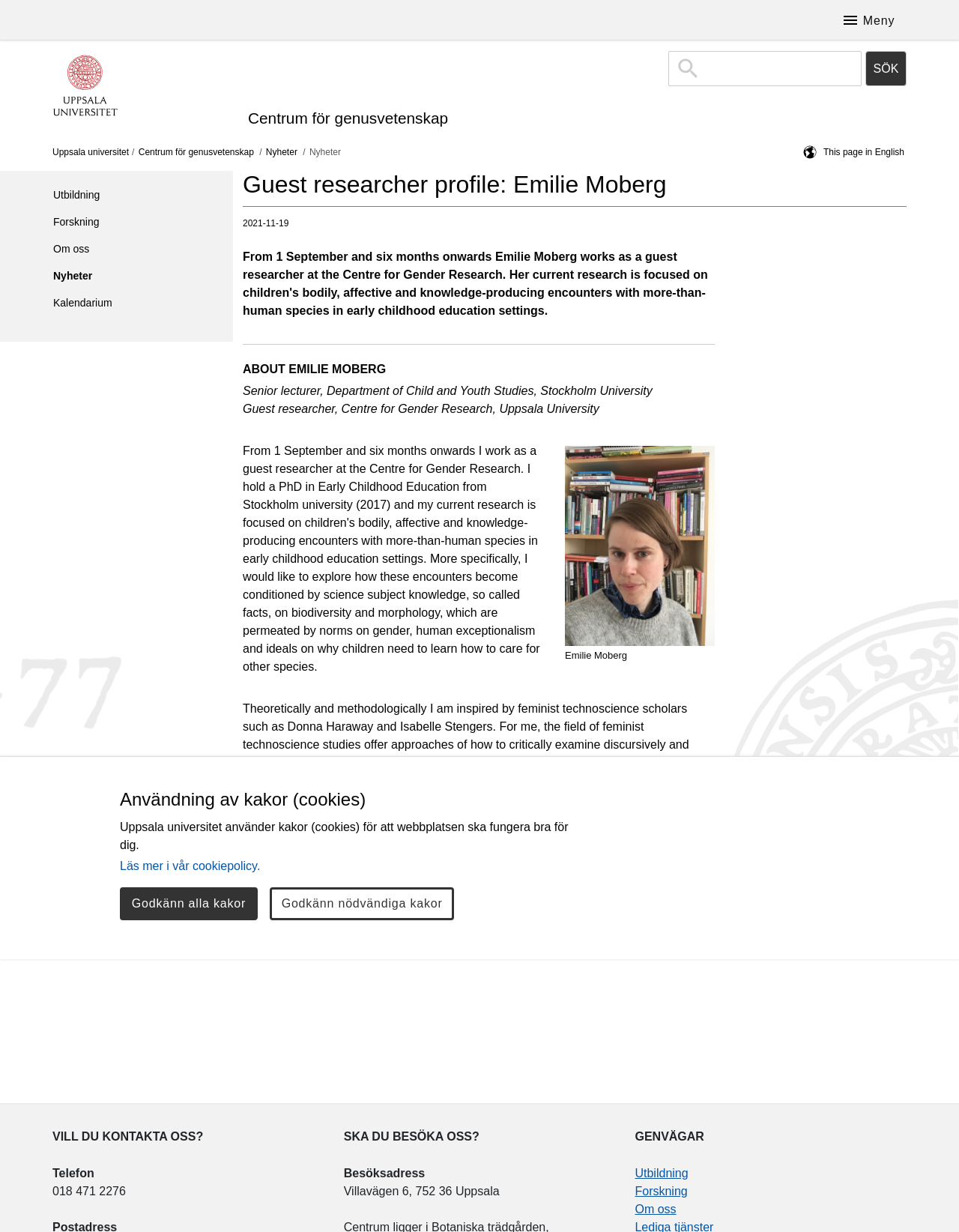Answer the following inquiry with a single word or phrase:
What is the address to visit?

Villavägen 6, 752 36 Uppsala